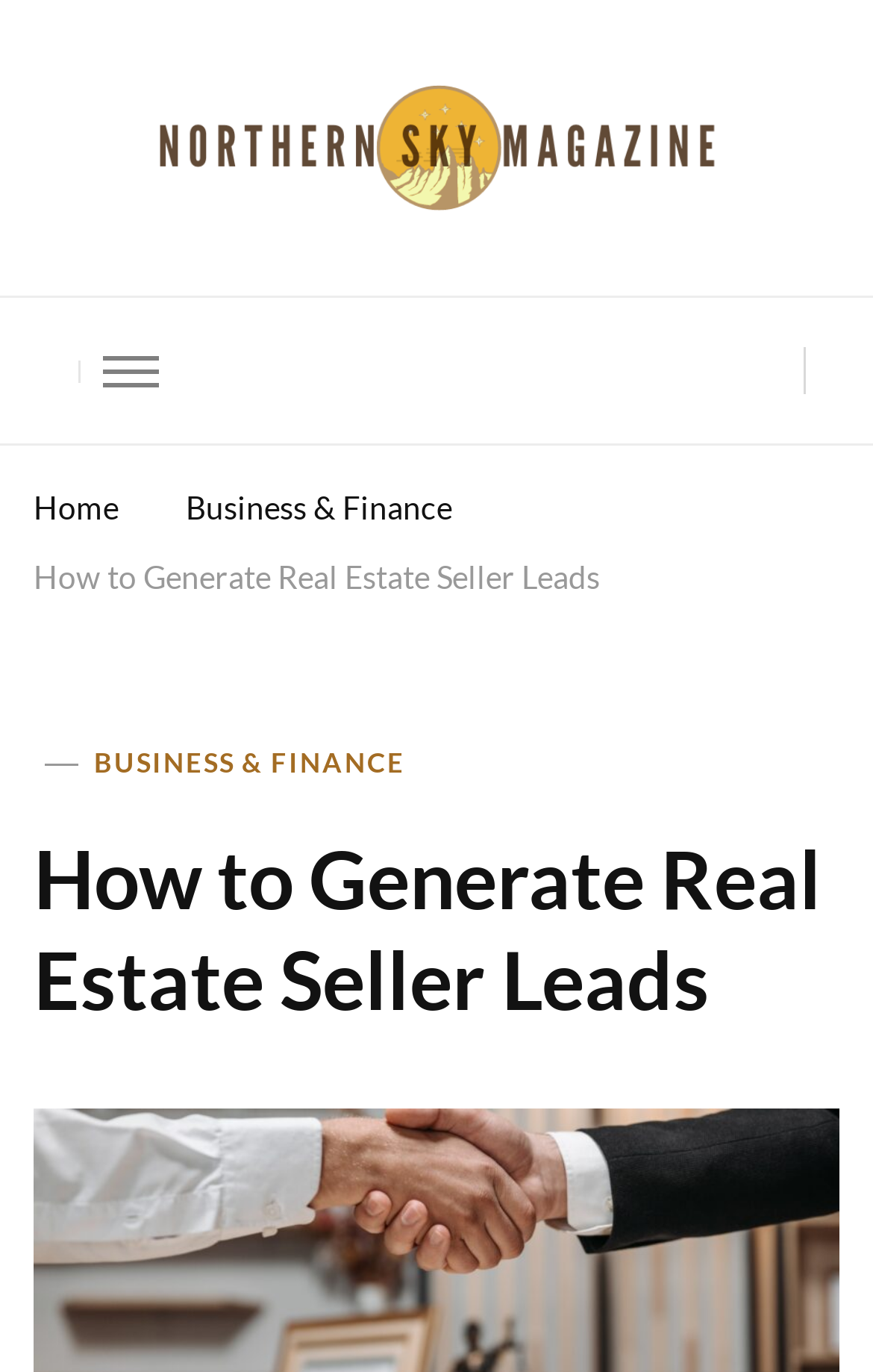Determine the bounding box coordinates (top-left x, top-left y, bottom-right x, bottom-right y) of the UI element described in the following text: Home

[0.038, 0.354, 0.136, 0.381]